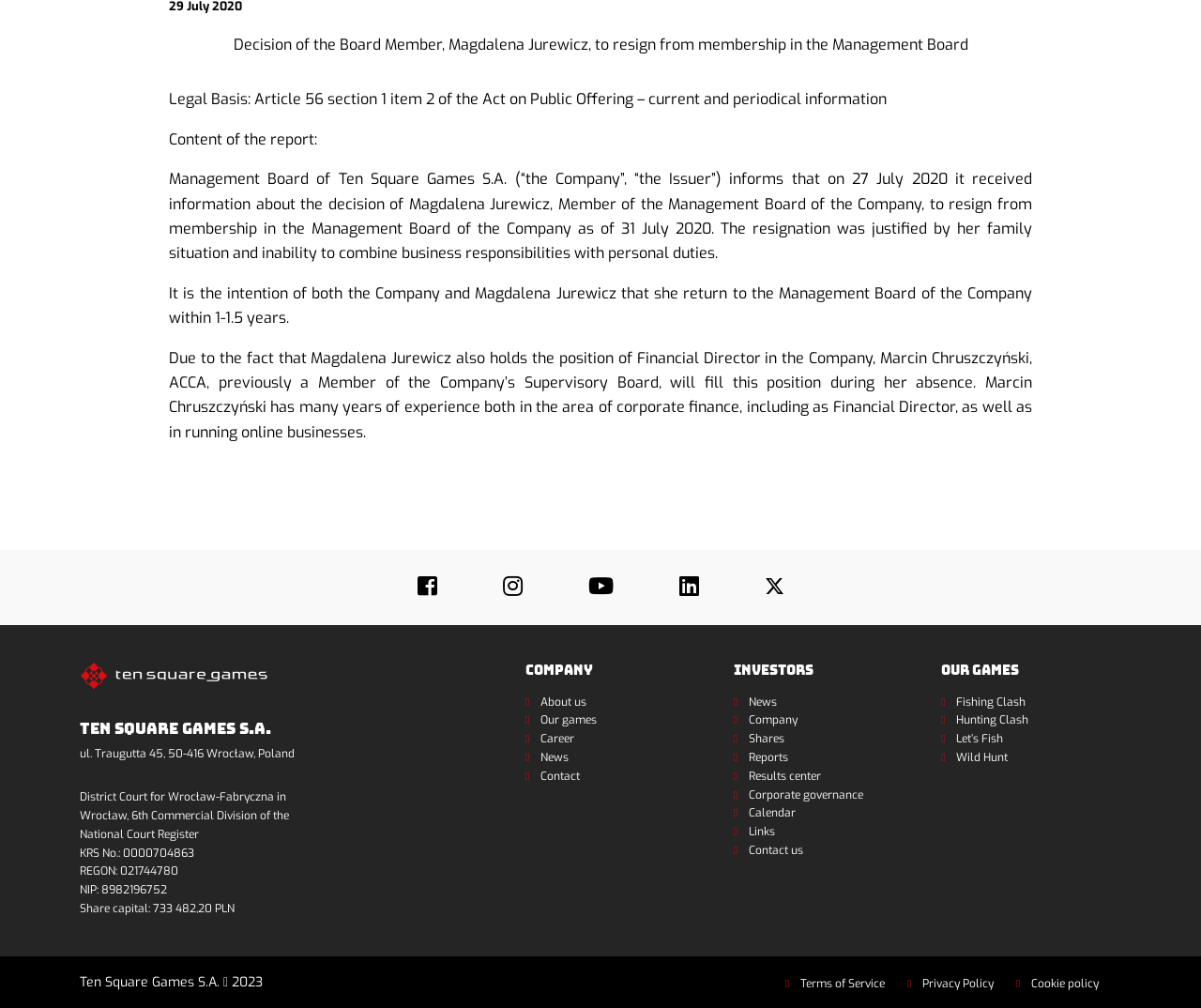Given the element description Our games, predict the bounding box coordinates for the UI element in the webpage screenshot. The format should be (top-left x, top-left y, bottom-right x, bottom-right y), and the values should be between 0 and 1.

[0.45, 0.706, 0.587, 0.725]